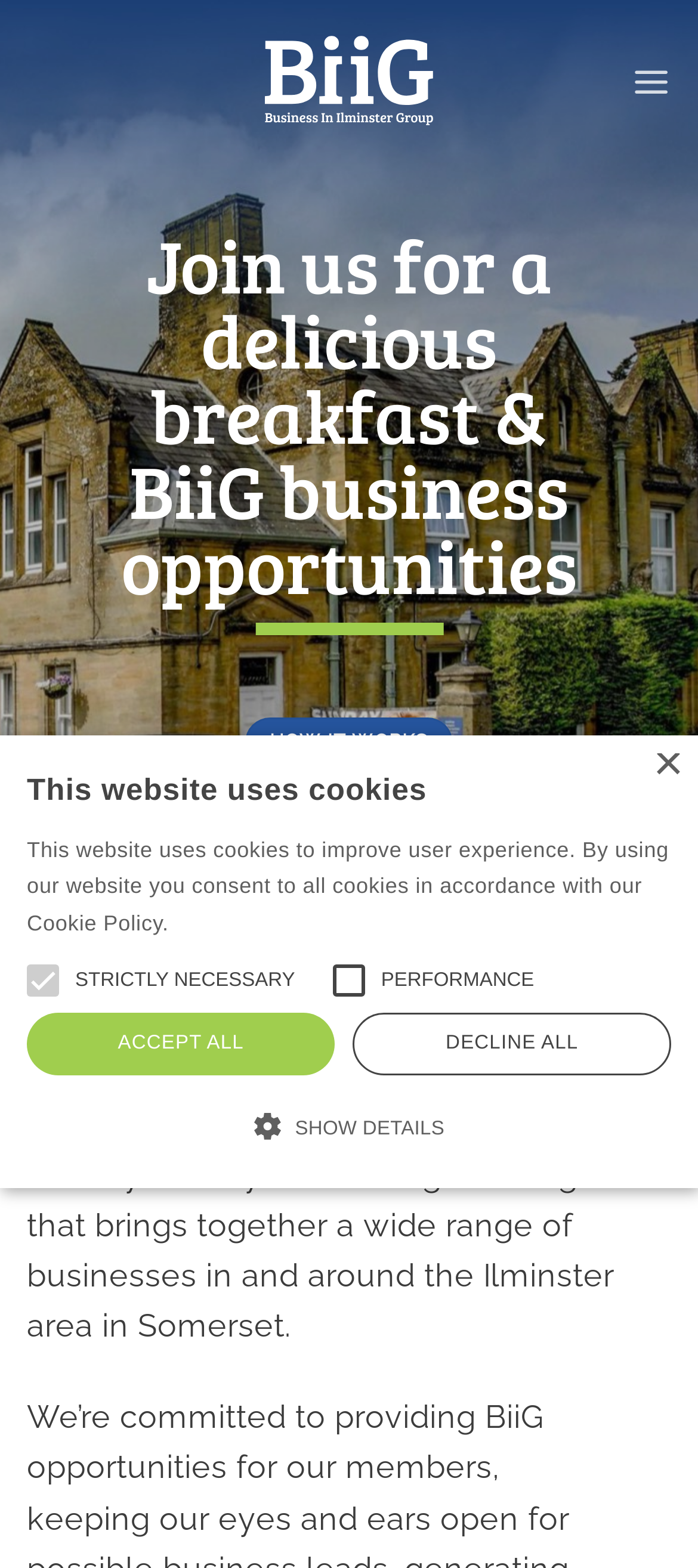What is the purpose of the weekly meeting?
Please provide a comprehensive and detailed answer to the question.

The purpose of the weekly meeting can be inferred from the text 'Join us for a delicious breakfast & BiiG business opportunities' which suggests that the meeting is for business opportunities.